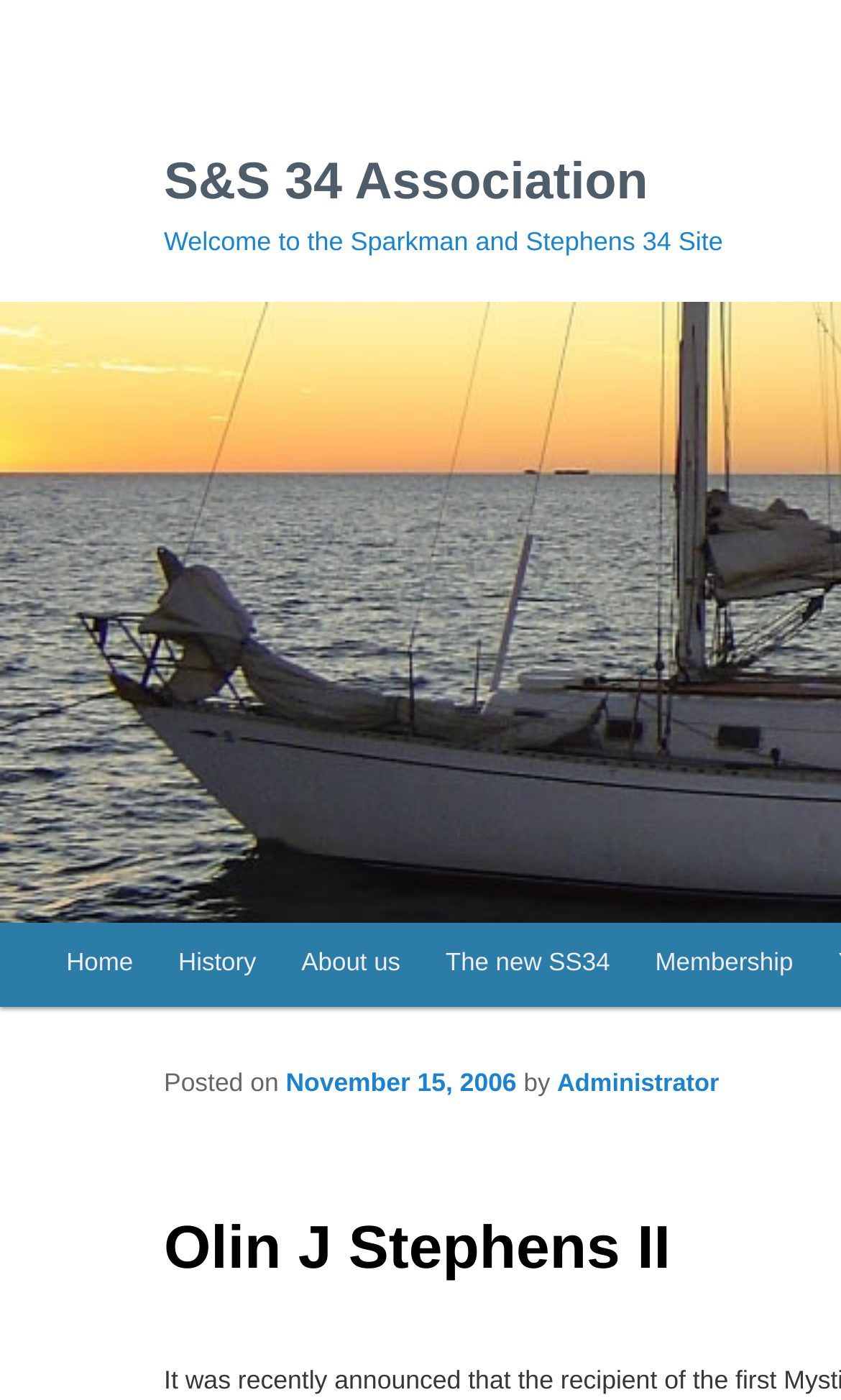Provide the bounding box coordinates of the HTML element this sentence describes: "About us".

[0.332, 0.659, 0.503, 0.719]